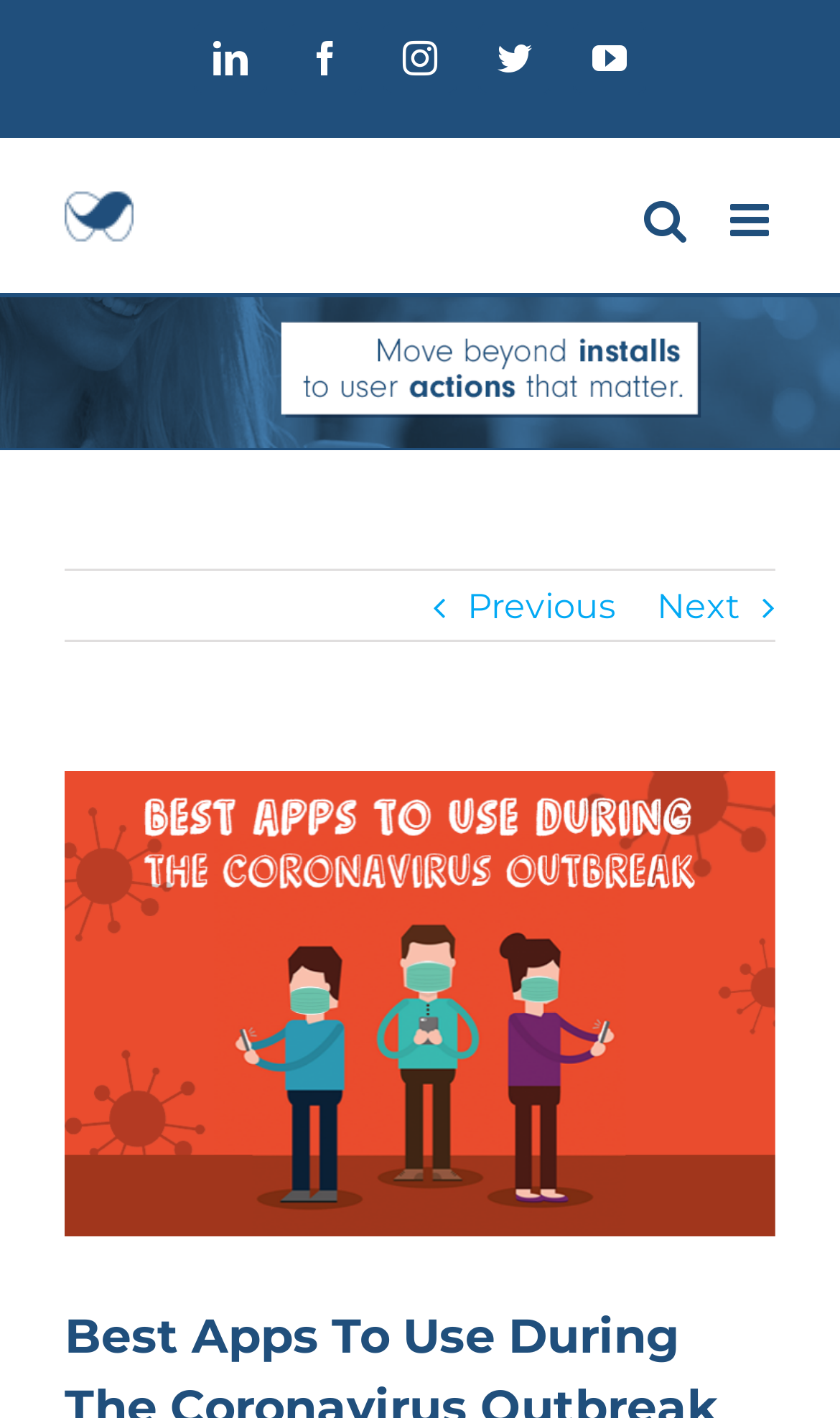Bounding box coordinates are specified in the format (top-left x, top-left y, bottom-right x, bottom-right y). All values are floating point numbers bounded between 0 and 1. Please provide the bounding box coordinate of the region this sentence describes: aria-label="Facebook"

None